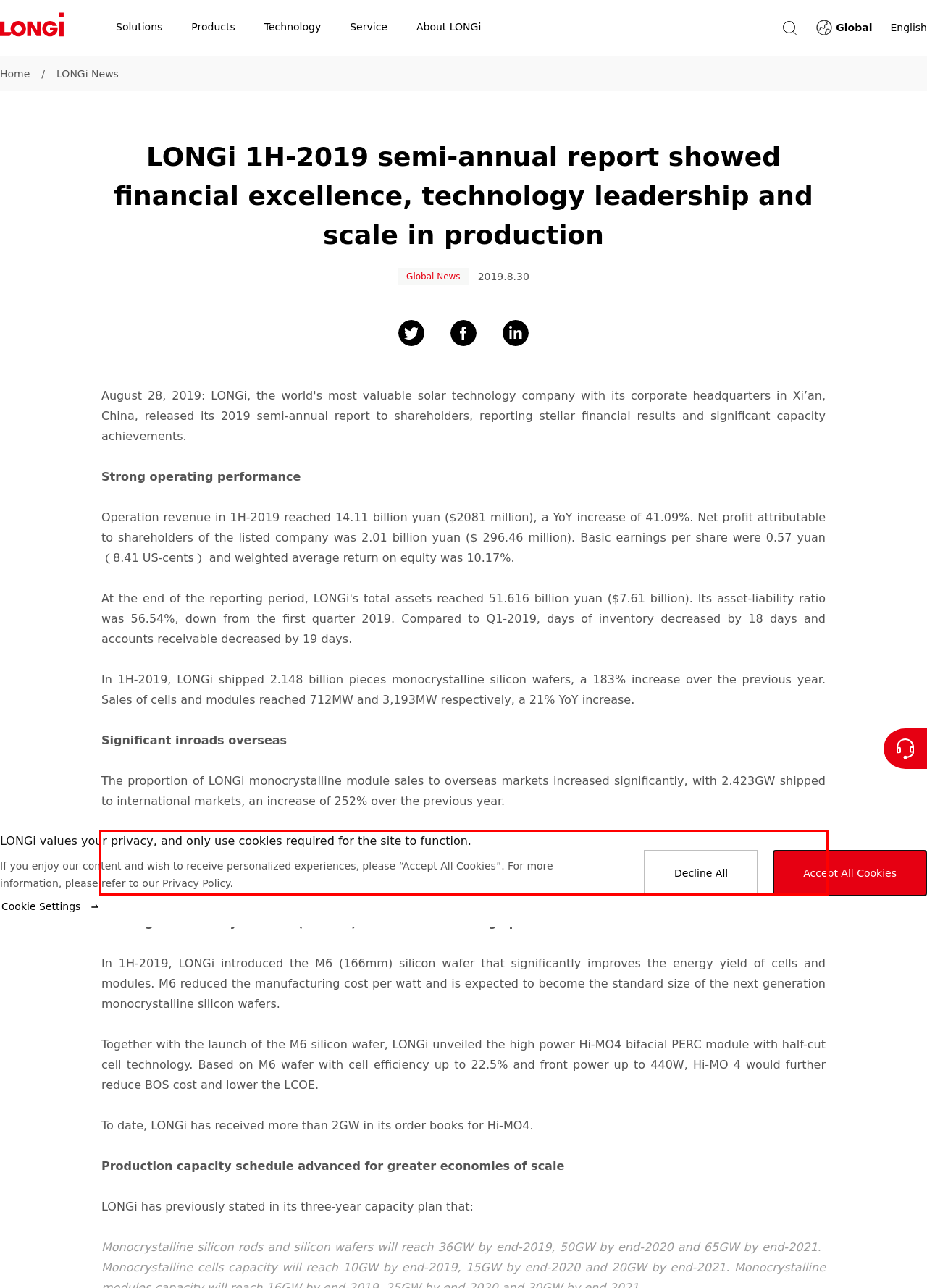You are given a screenshot with a red rectangle. Identify and extract the text within this red bounding box using OCR.

LONGi’s dedication to monocrystalline technology and leadership in the cost-performance ratio of monocrystalline modules gained traction as global monocrystalline market share continues to increase. PV InfoLink data of July 2019 projected the global market share for global monocrystalline to increase to 62% in 2019, with further growth trajectory.